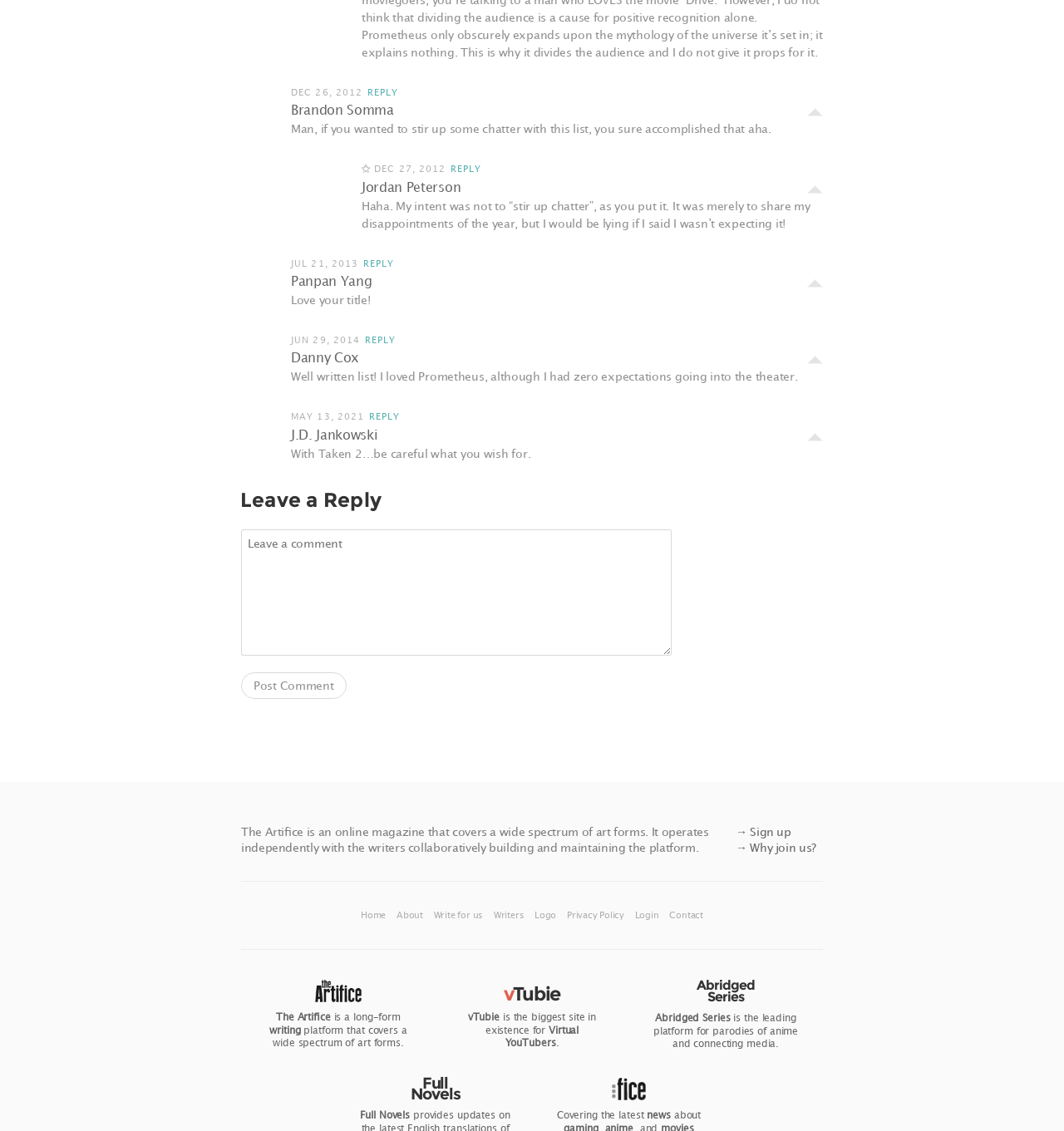Identify the coordinates of the bounding box for the element that must be clicked to accomplish the instruction: "View the About page".

[0.373, 0.804, 0.4, 0.813]